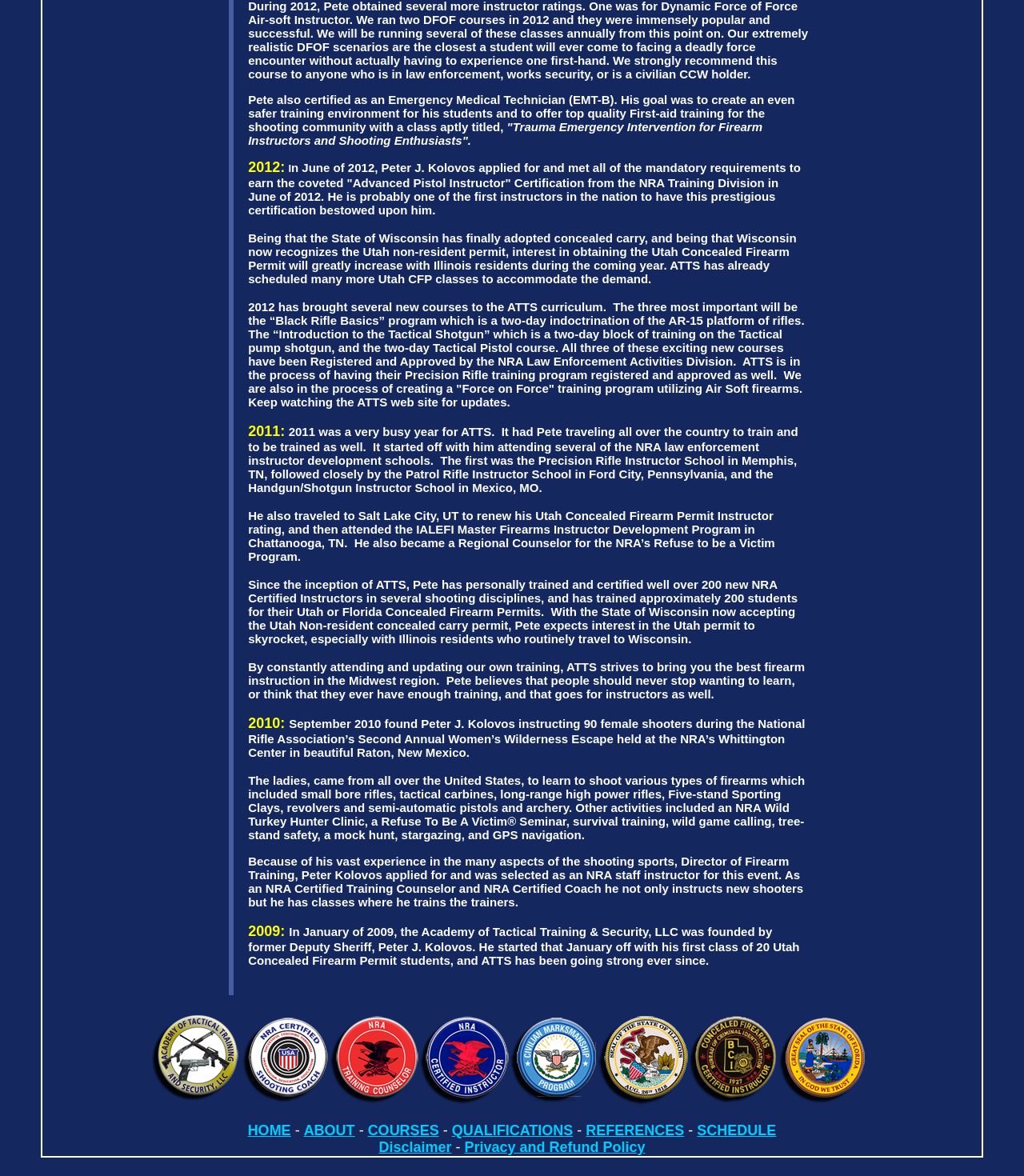Specify the bounding box coordinates of the element's area that should be clicked to execute the given instruction: "search for keywords". The coordinates should be four float numbers between 0 and 1, i.e., [left, top, right, bottom].

None